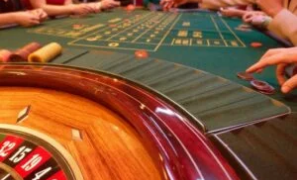Generate a detailed explanation of the scene depicted in the image.

The image captures an exciting scene at a casino, showcasing a roulette table. The vibrant green felt of the table is adorned with various betting options and numbers, while the distinctive wooden rim of the roulette wheel is prominently featured in the foreground. The image conveys a lively atmosphere, with several hands seen placing bets or reaching for chips, indicating active participation in the game. This visual encapsulates the thrill and social interaction typical of casino gaming, suggesting a moment full of anticipation and excitement as players engage with each other and the game.